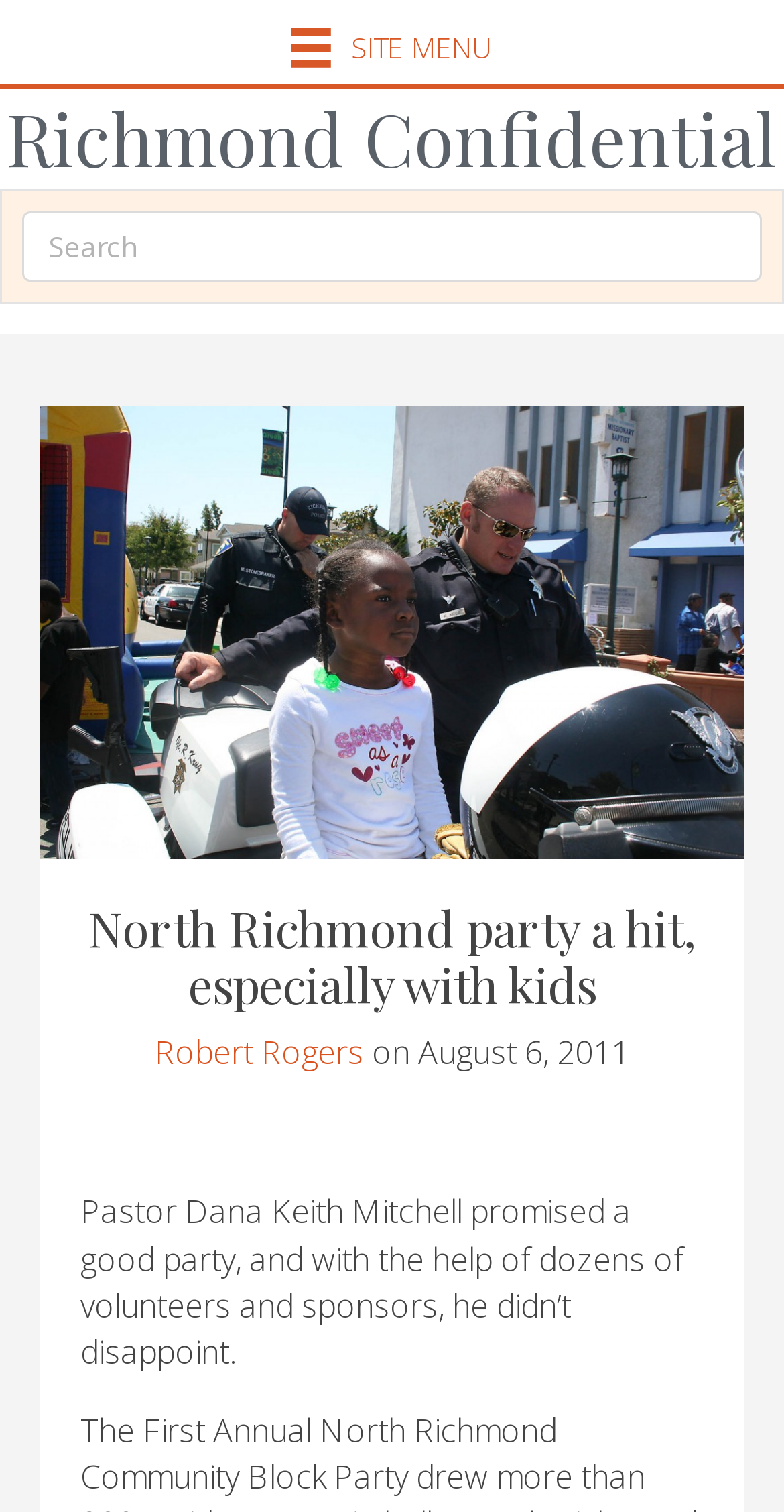Offer a comprehensive description of the webpage’s content and structure.

The webpage is about the First Annual North Richmond Community Block Party, which took place at Mitchell's North Richmond Missionary Baptist Church. At the top left of the page, there is a heading that reads "Richmond Confidential". Below it, there is a link to "Richmond Confidential" that spans almost the entire width of the page. 

To the right of the heading, there is a search bar with a searchbox and a label that says "Search". It is positioned near the top of the page. 

On the top right corner, there is a menu toggle button with an image and the label "SITE MENU". 

Below the search bar, there is a large image that takes up most of the width of the page, showing a girl on a police motorcycle. 

Underneath the image, there is a heading that reads "North Richmond party a hit, especially with kids". Below the heading, there is a byline that reads "Robert Rogers" and a date "on August 6, 2011". 

Following the byline, there is a paragraph of text that summarizes the event, stating that Pastor Dana Keith Mitchell promised a good party and delivered with the help of volunteers and sponsors.